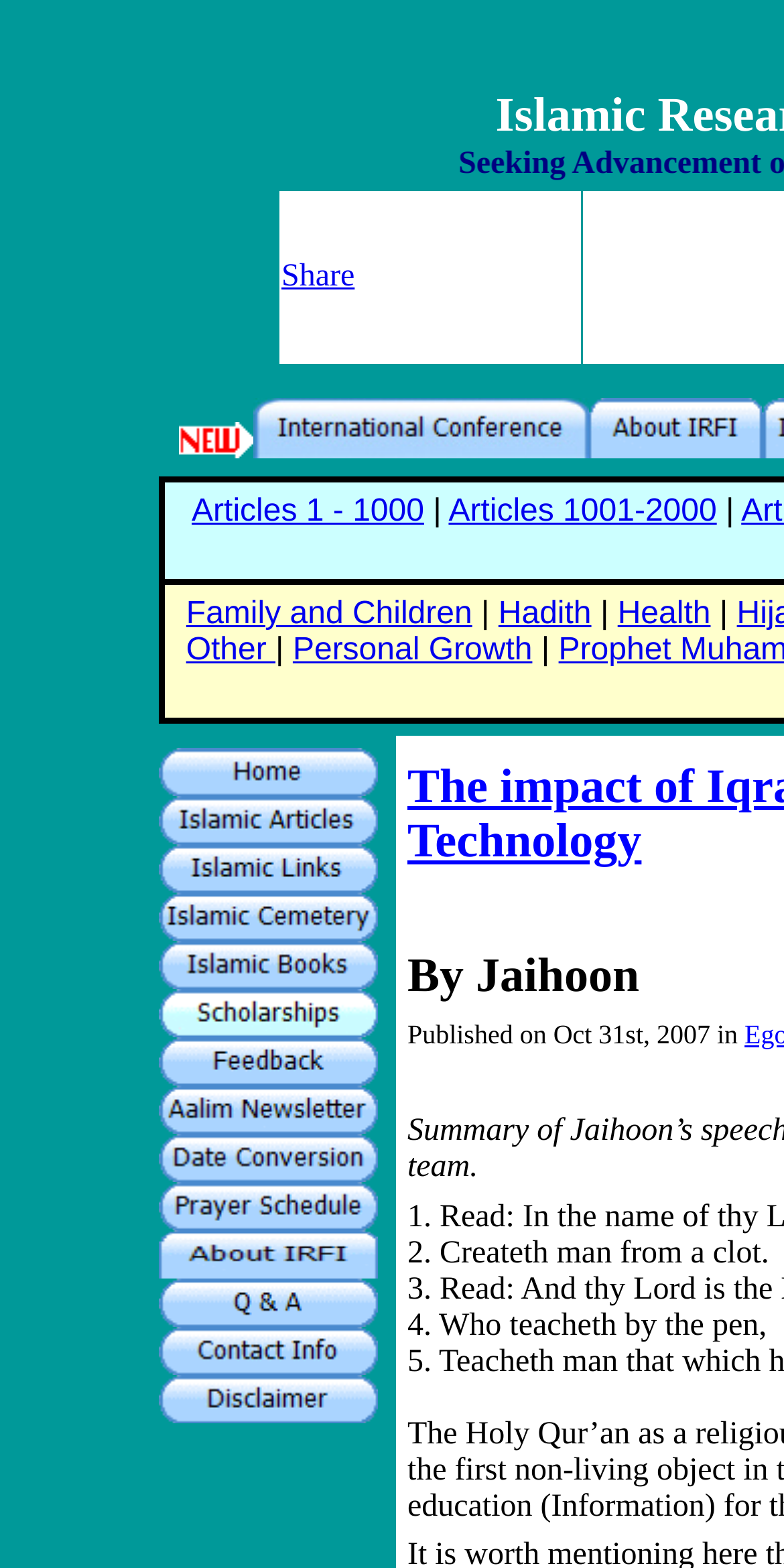Provide a brief response using a word or short phrase to this question:
How many images are there on the webpage?

24